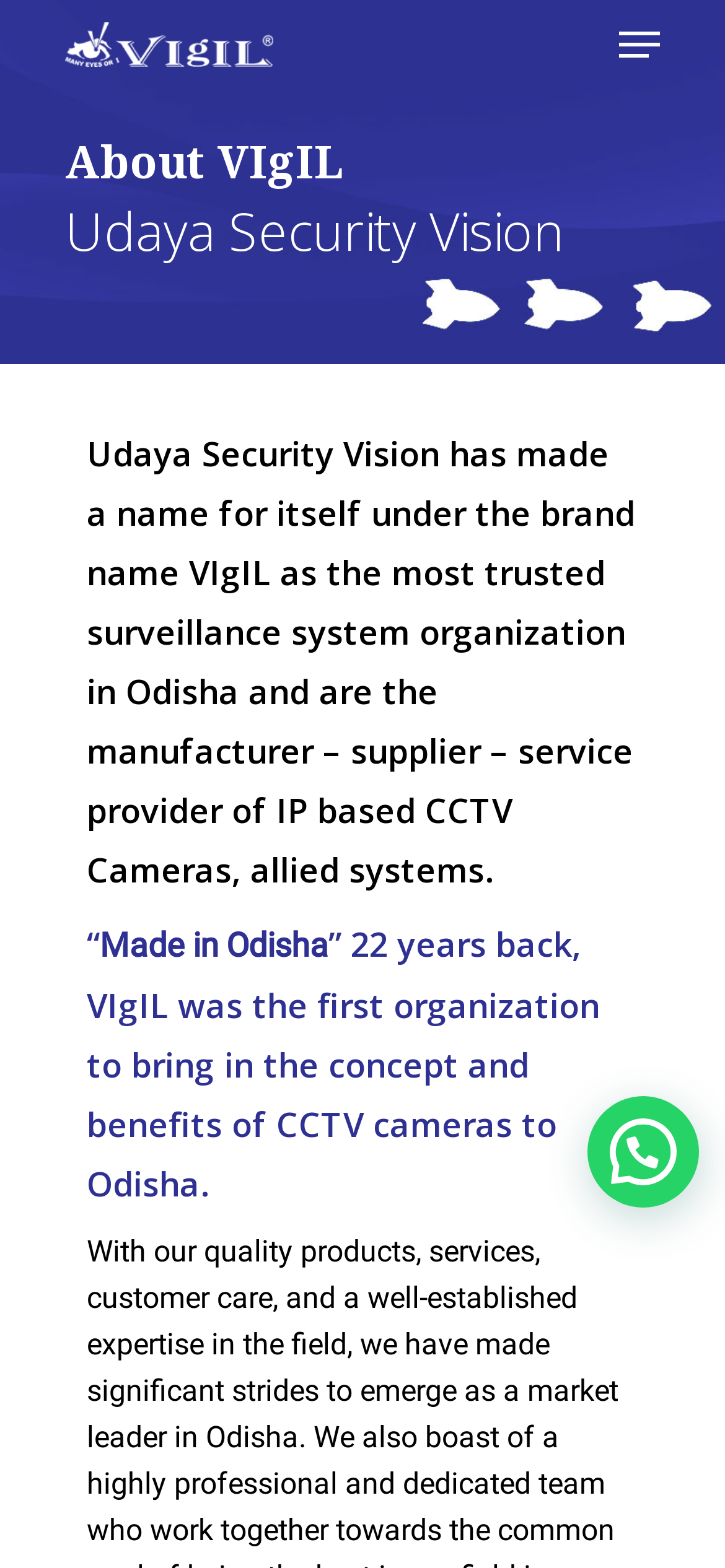What is the name of the organization?
Refer to the screenshot and respond with a concise word or phrase.

VIgIL